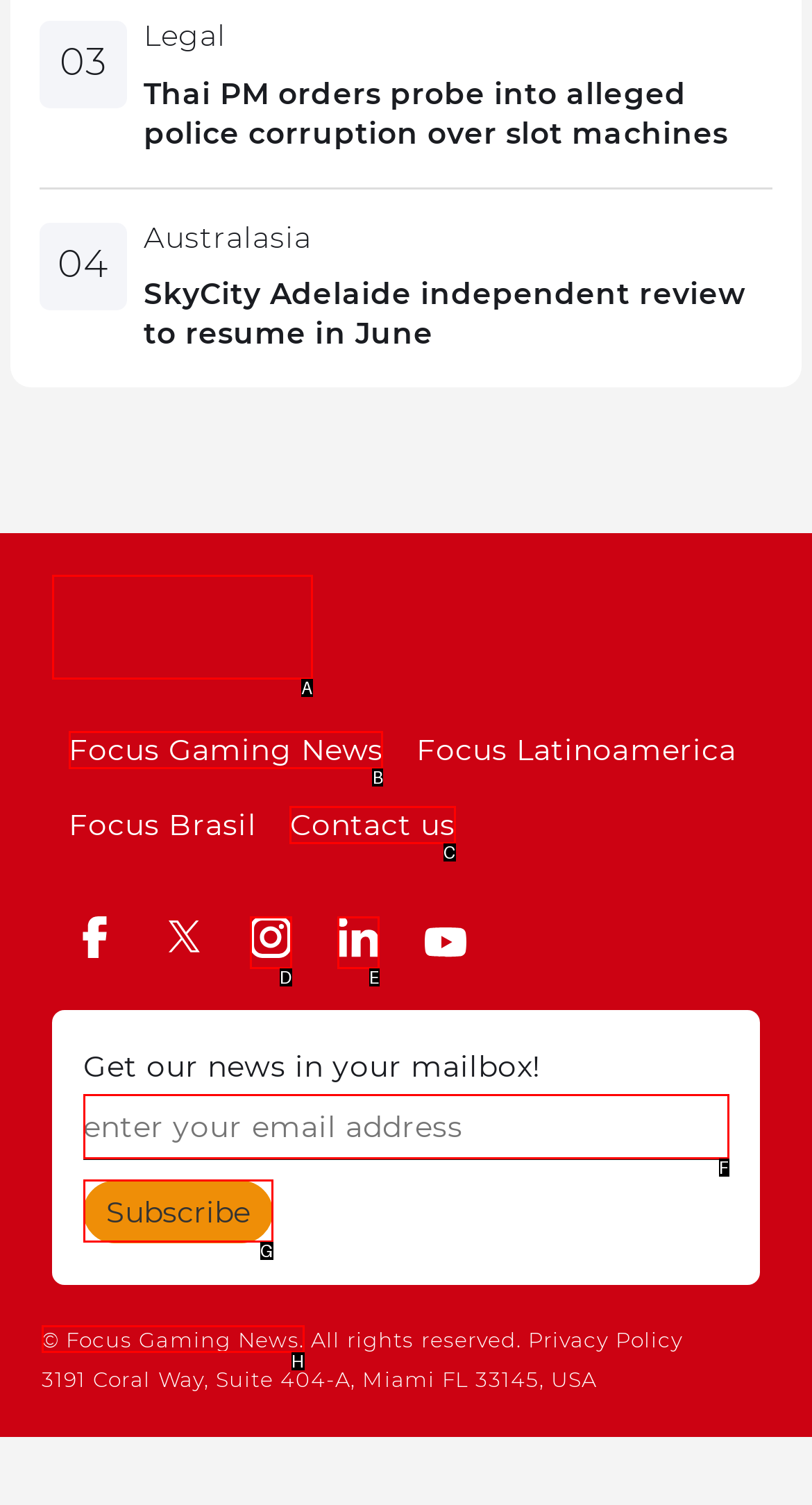Identify the UI element that best fits the description: © Focus Gaming News.
Respond with the letter representing the correct option.

H